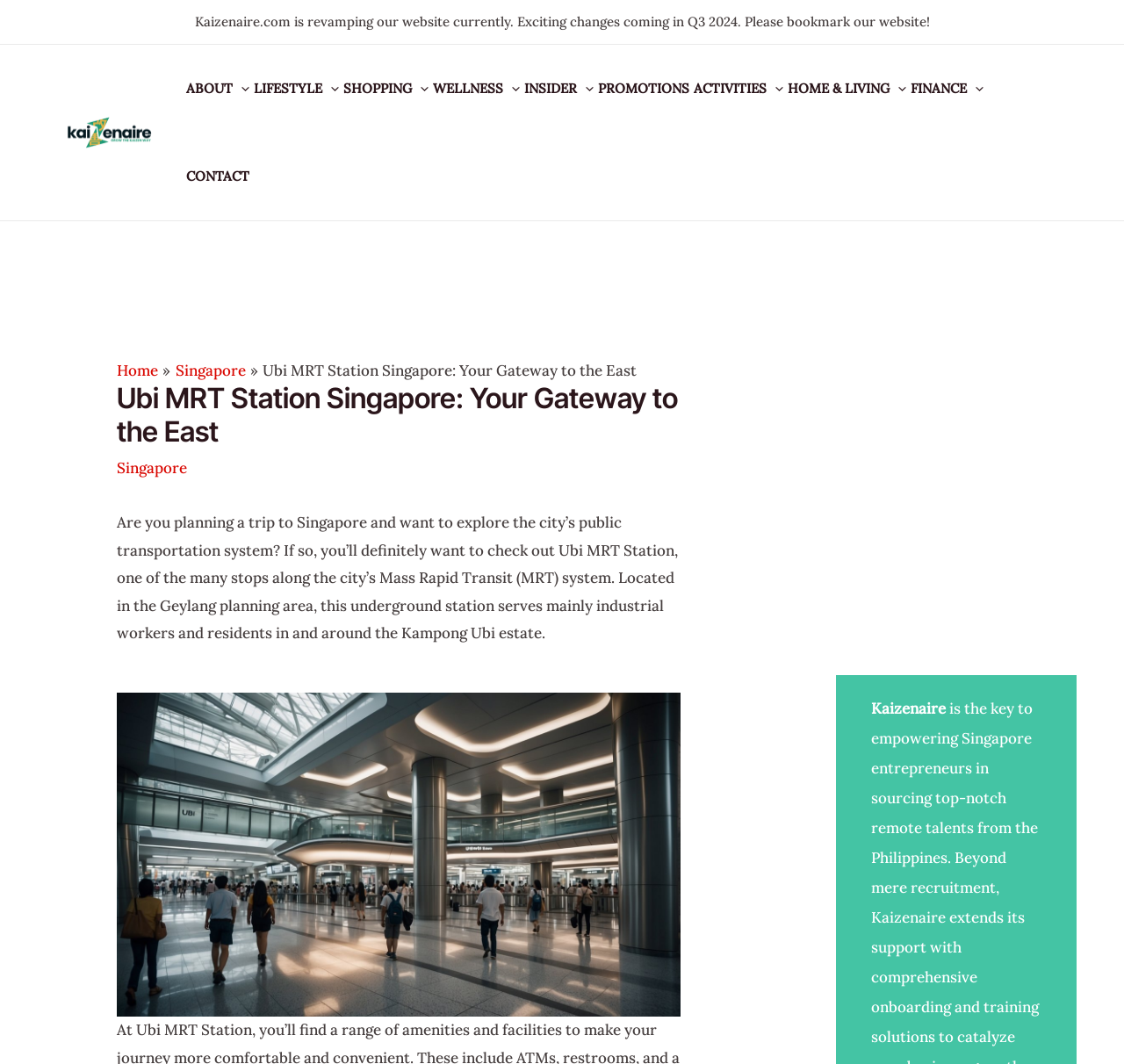Please analyze the image and give a detailed answer to the question:
What is the location of Ubi MRT Station?

According to the webpage, Ubi MRT Station is located in the Geylang planning area, and it serves mainly industrial workers and residents in and around the Kampong Ubi estate.